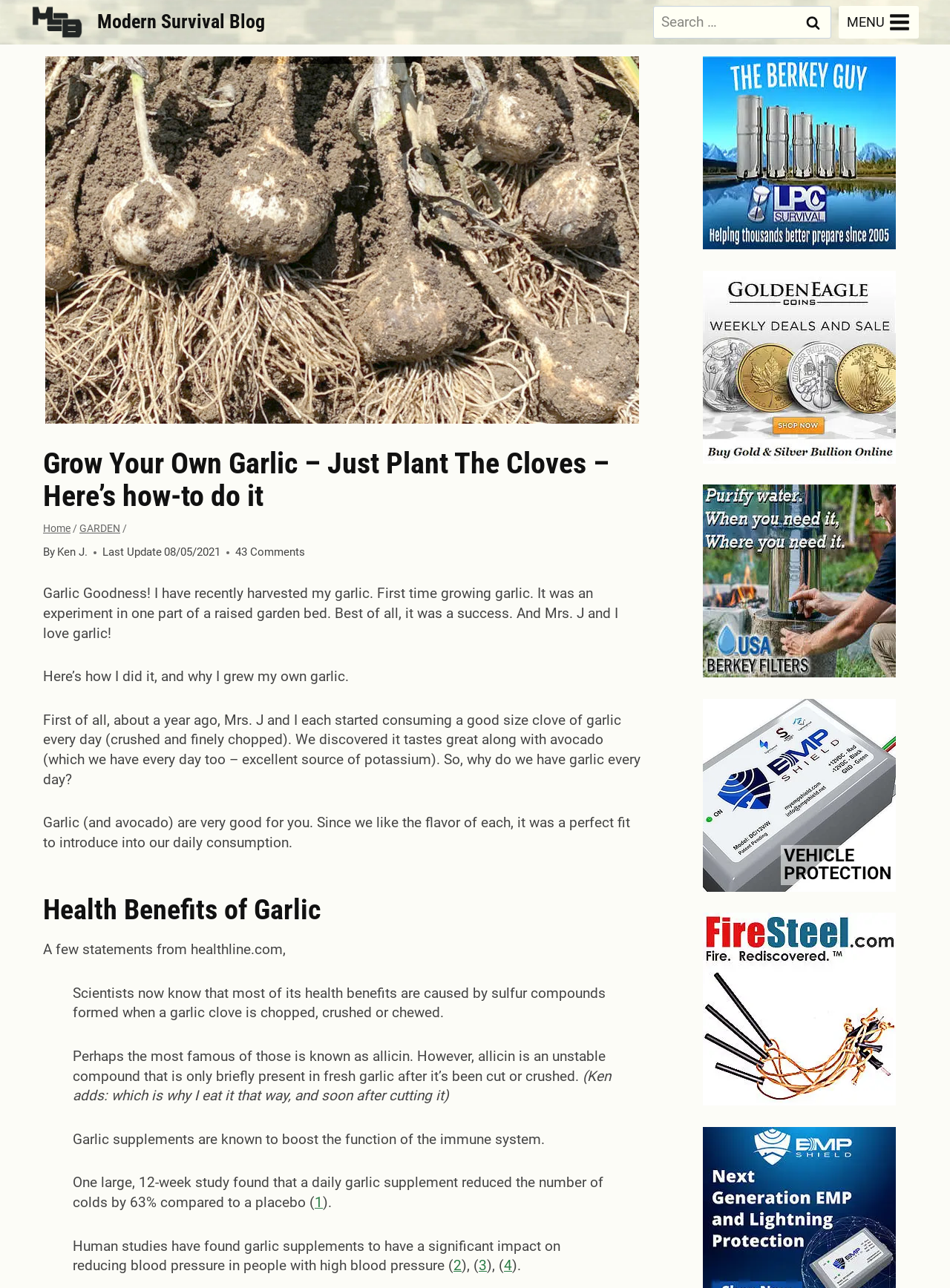Determine the bounding box coordinates of the section to be clicked to follow the instruction: "Click the 'Search' button". The coordinates should be given as four float numbers between 0 and 1, formatted as [left, top, right, bottom].

[0.836, 0.005, 0.875, 0.03]